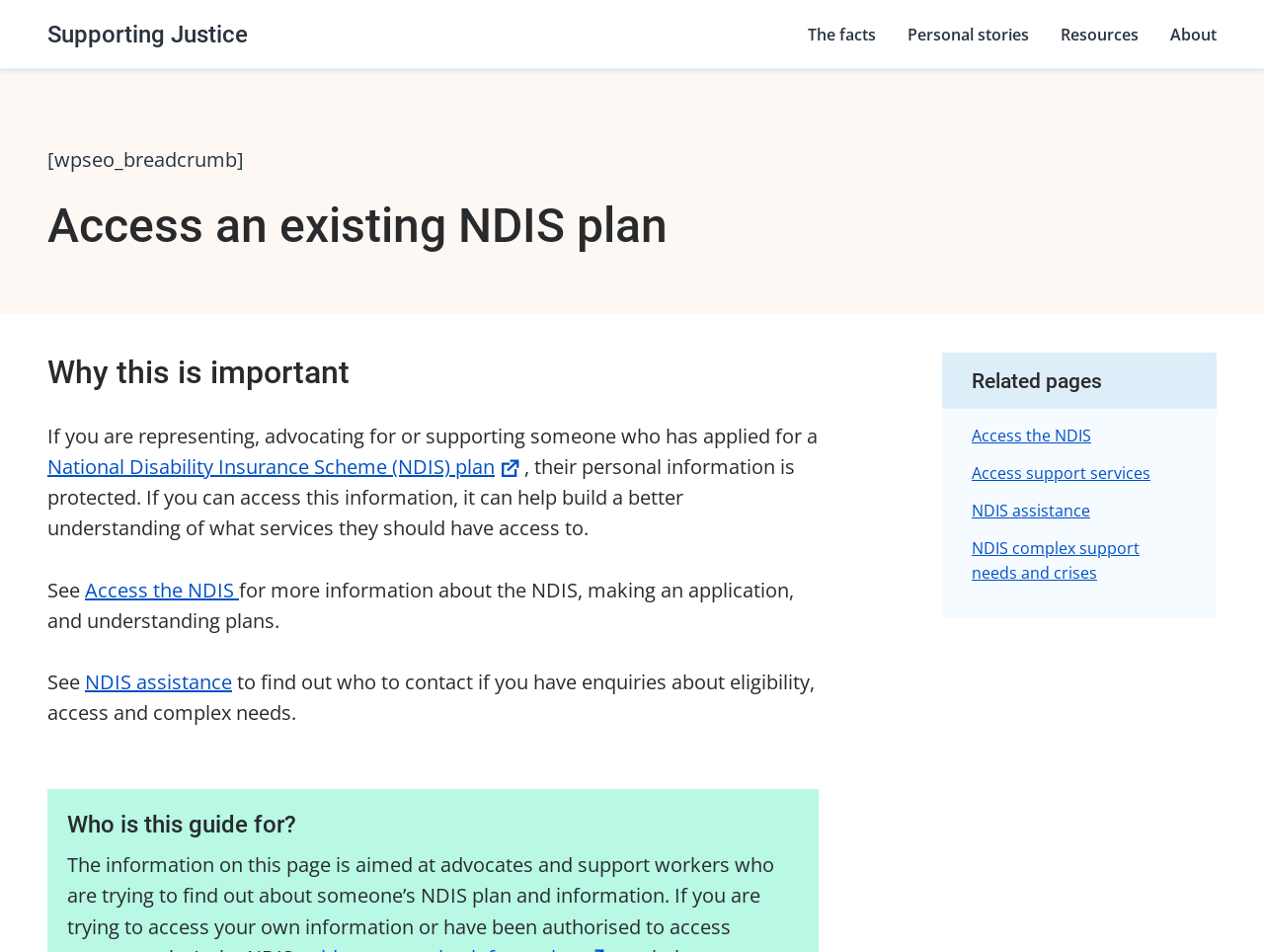Analyze the image and give a detailed response to the question:
What is the purpose of accessing an existing NDIS plan?

According to the webpage, accessing an existing NDIS plan can help build a better understanding of what services the person should have access to, which is important for their personal information protection.